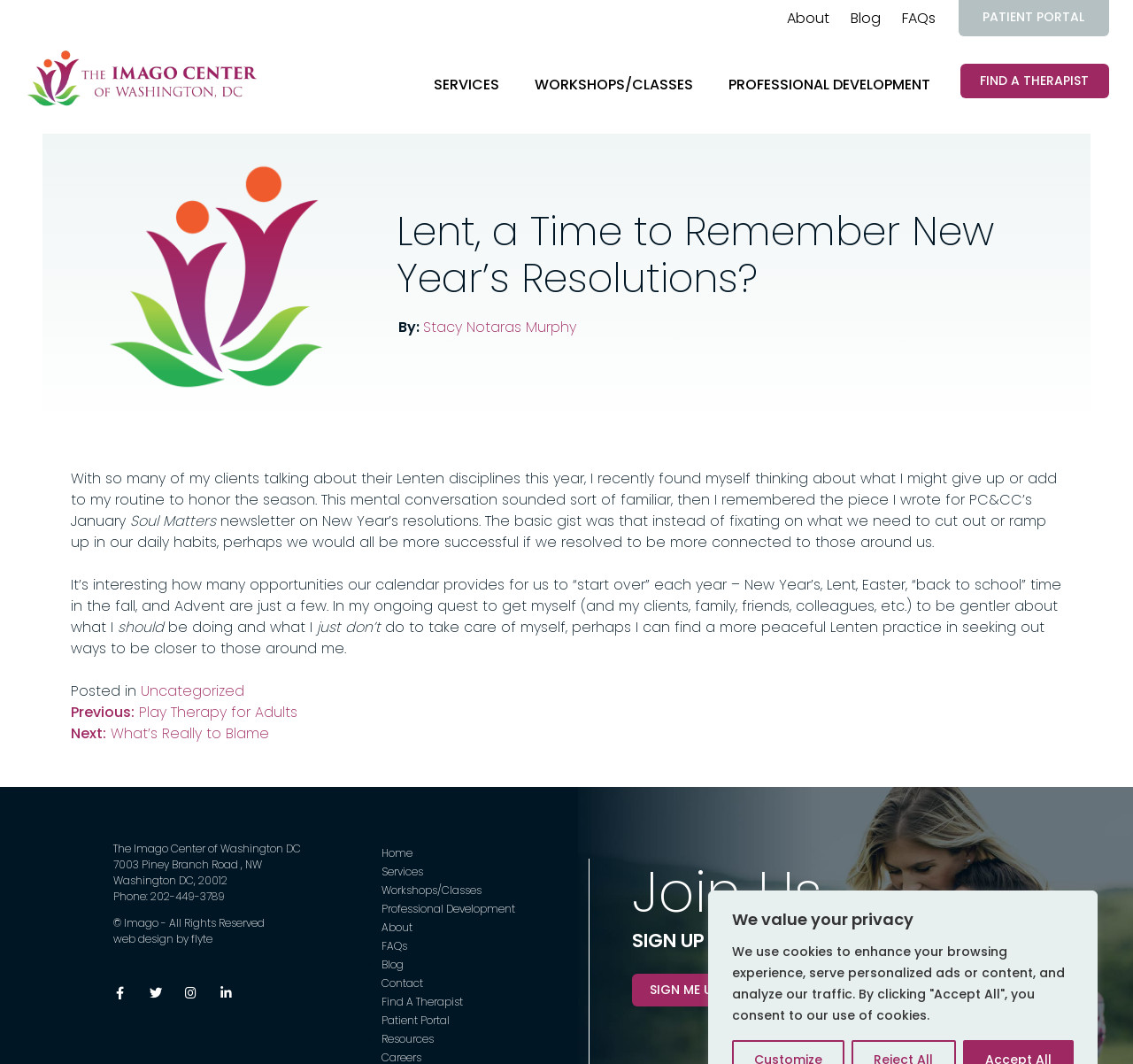What is the name of the newsletter mentioned in the article?
Based on the visual information, provide a detailed and comprehensive answer.

I found the name of the newsletter by reading the article, where it mentions 'PC&CC’s January Soul Matters newsletter'.